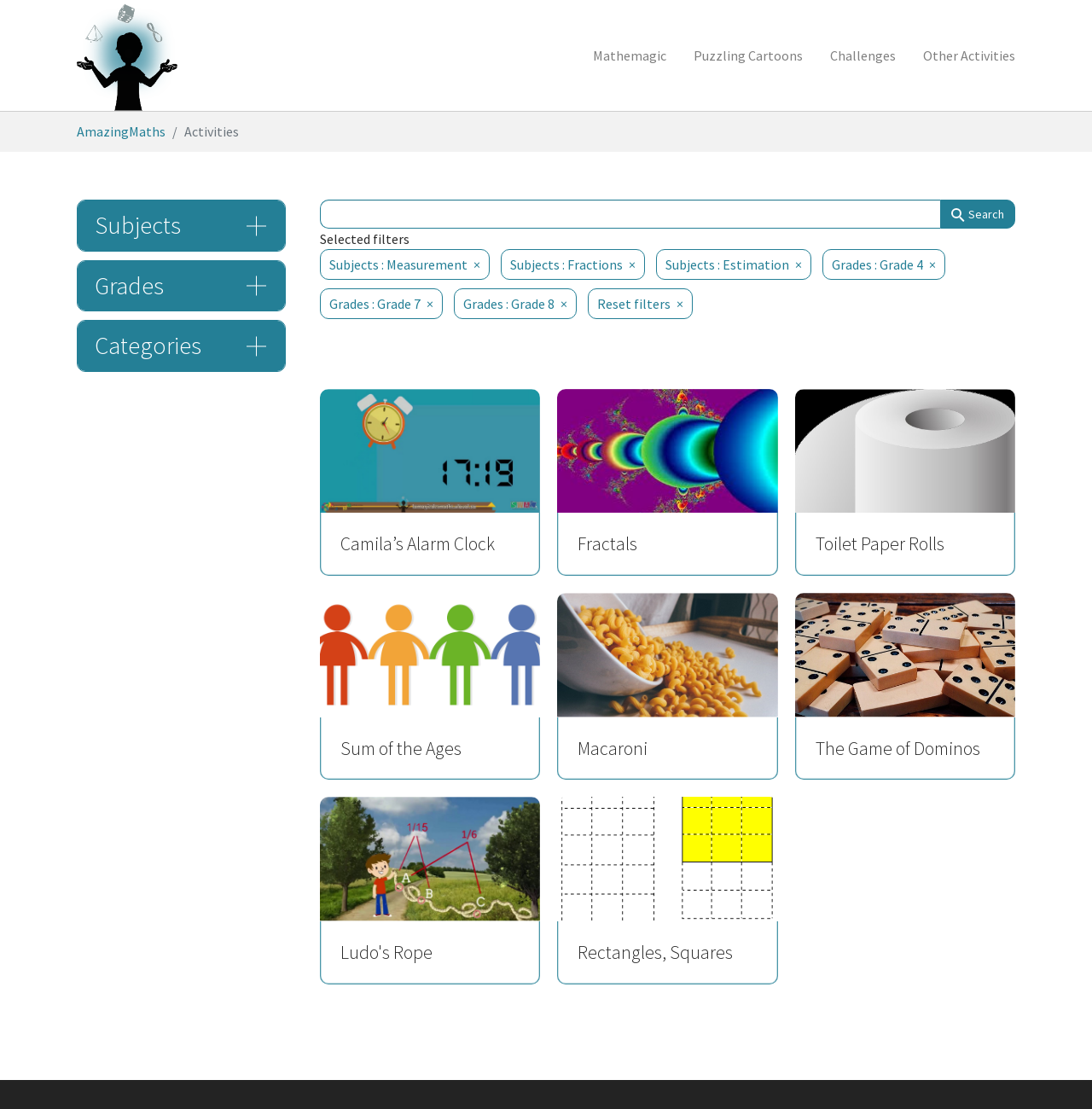Construct a comprehensive description capturing every detail on the webpage.

The webpage is titled "Activities - AmazingMaths" and appears to be a collection of math-related activities and resources. At the top, there are five links: "La Magie des maths", "Mathemagic", "Puzzling Cartoons", "Challenges", and "Other Activities". Each link has an accompanying image.

Below these links, there is a navigation breadcrumb section that displays the current location as "You are here: AmazingMaths > Activities". 

The main content area is divided into three sections: "Subjects", "Grades", and "Categories". Each section has a heading and a corresponding link. 

To the right of these sections, there is a search bar with a "Search" button. Above the search bar, there is a text label "Selected filters" followed by several links that display the currently applied filters, including subjects like Measurement, Fractions, and Estimation, as well as grades like Grade 4, Grade 7, and Grade 8. There is also a "Reset filters" link.

Below the search bar, there are six activity links, each with a heading and a brief description. These activities include "Camila’s Alarm Clock", "Fractals", "Toilet Paper Rolls", "Sum of the Ages", "Macaroni", and "The Game of Dominos". Each activity has a corresponding heading that provides more information about the activity.

At the very bottom of the page, there is a "Scroll to top" link.